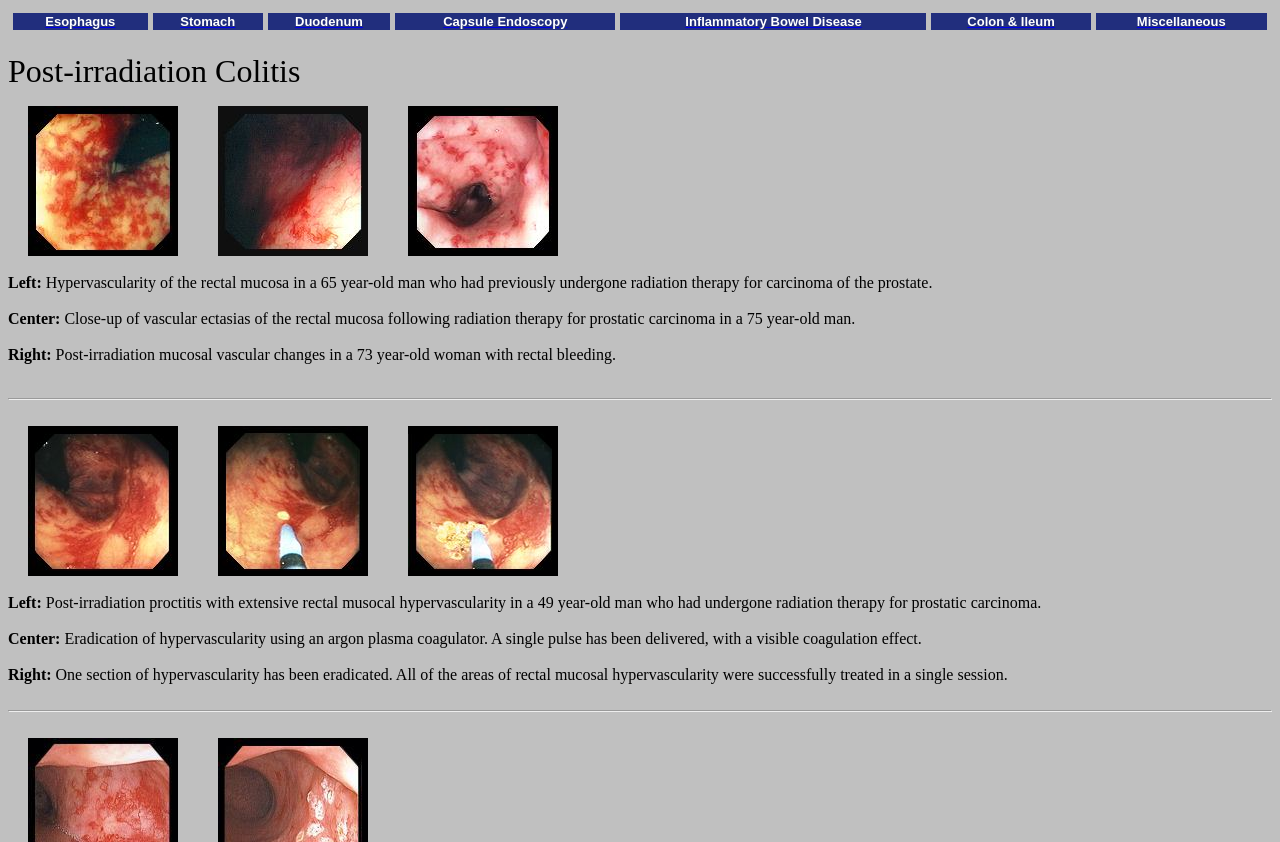What is the age of the man with prostatic carcinoma?
Provide a detailed and well-explained answer to the question.

The text states 'Hypervascularity of the rectal mucosa in a 65 year-old man who had previously undergone radiation therapy for carcinoma of the prostate.' Therefore, the age of the man with prostatic carcinoma is 65.